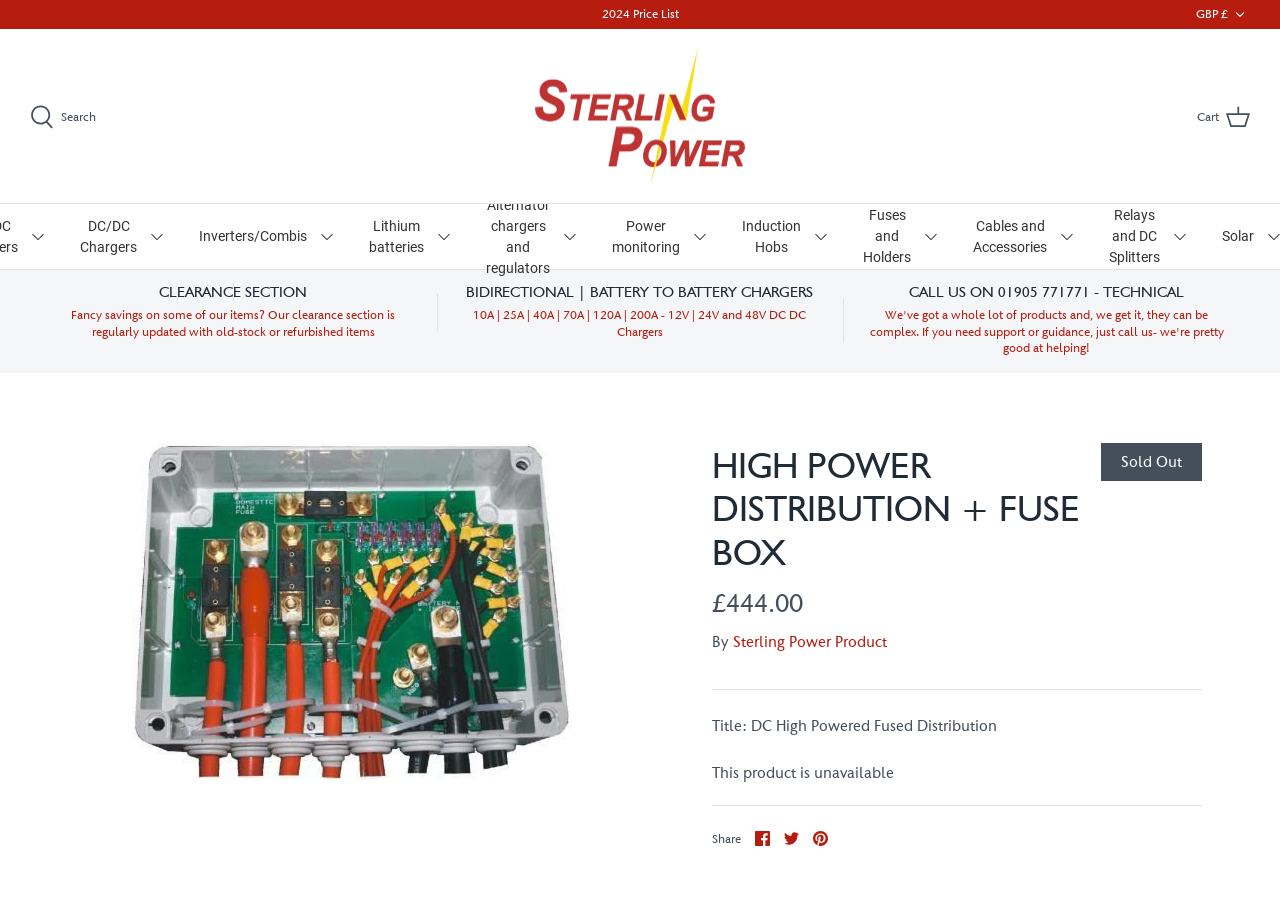Please respond to the question with a concise word or phrase:
What is the purpose of the phone number 01905 771771?

Technical support